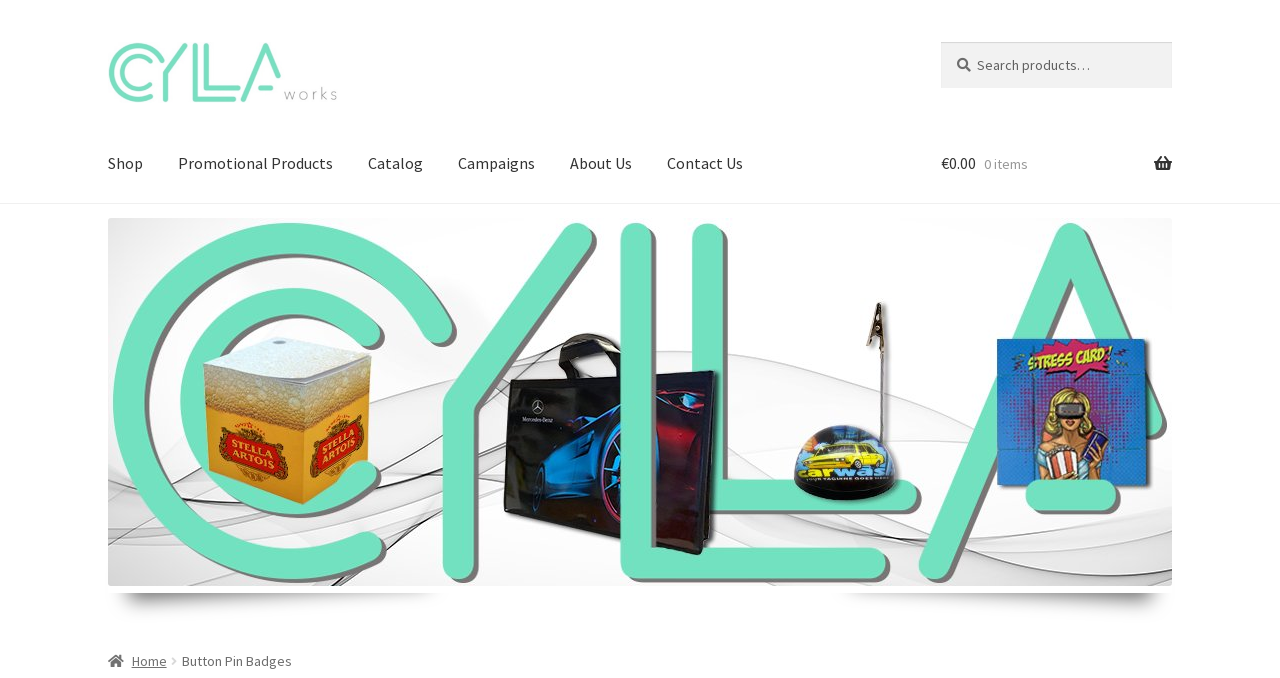Write a detailed summary of the webpage, including text, images, and layout.

This webpage is about Button Pin Badges from Cylla Store, which is suitable for growing brand awareness on a tight budget. At the top left, there is a link to skip to navigation and another to skip to content. Next to them is the Cylla Store logo, which is an image. On the top right, there is a search bar with a search button and a text "Search for:". 

Below the search bar, there is a primary navigation menu with six links: Shop, Promotional Products, Catalog, Campaigns, About Us, and Contact Us. To the right of the navigation menu, there is a link showing the current cart status, "€0.00 0 items", with a shopping cart icon.

The main content of the webpage is a large image that takes up most of the page, showcasing the button pin badges. Above the image, there are two links to navigate to the previous or next page. At the bottom of the page, there is a breadcrumbs navigation menu with two links: "Home" and "Button Pin Badges".